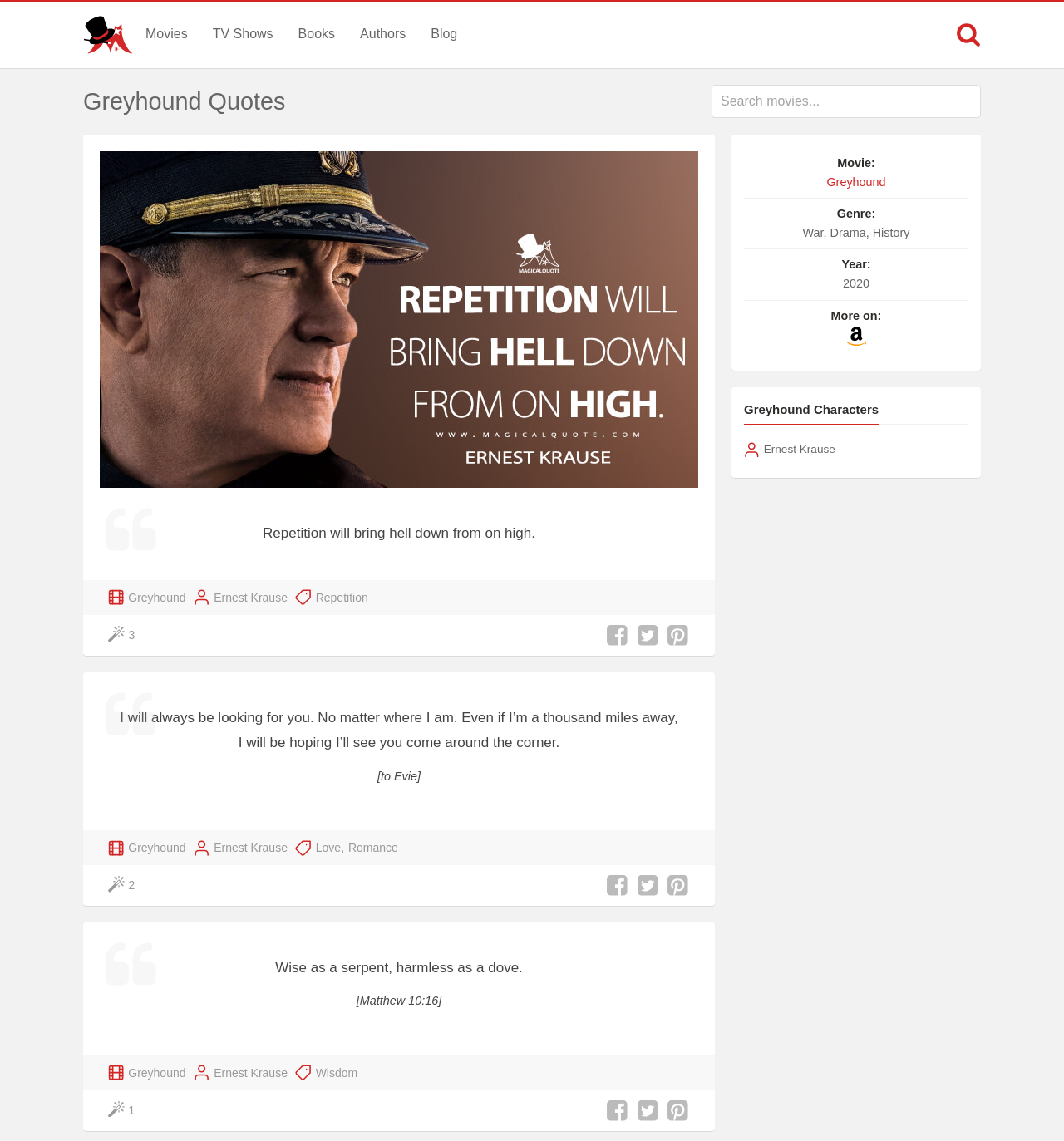What is the author of the first quote on this webpage?
Answer the question with just one word or phrase using the image.

Ernest Krause